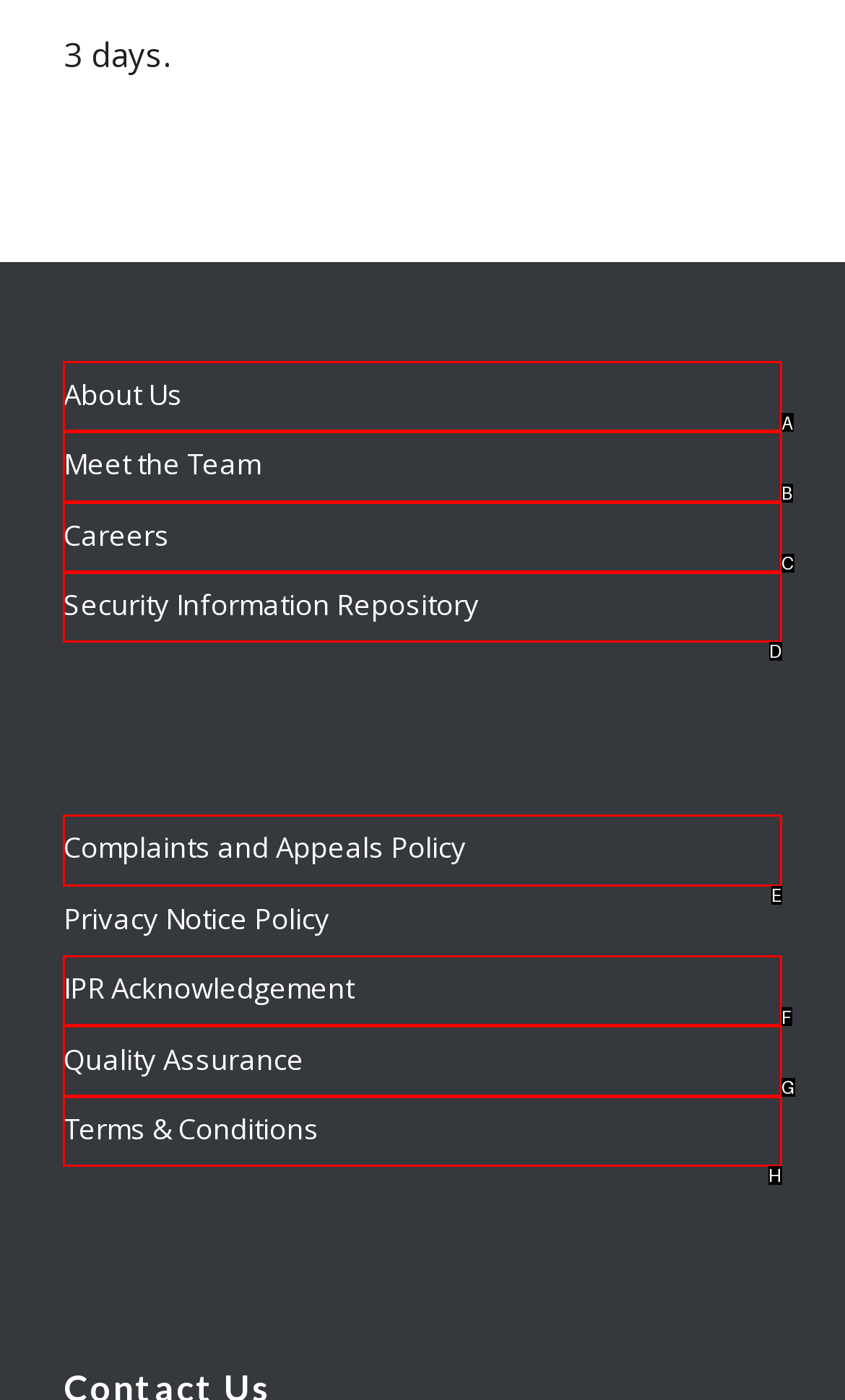Determine which HTML element should be clicked to carry out the following task: read complaints and appeals policy Respond with the letter of the appropriate option.

E